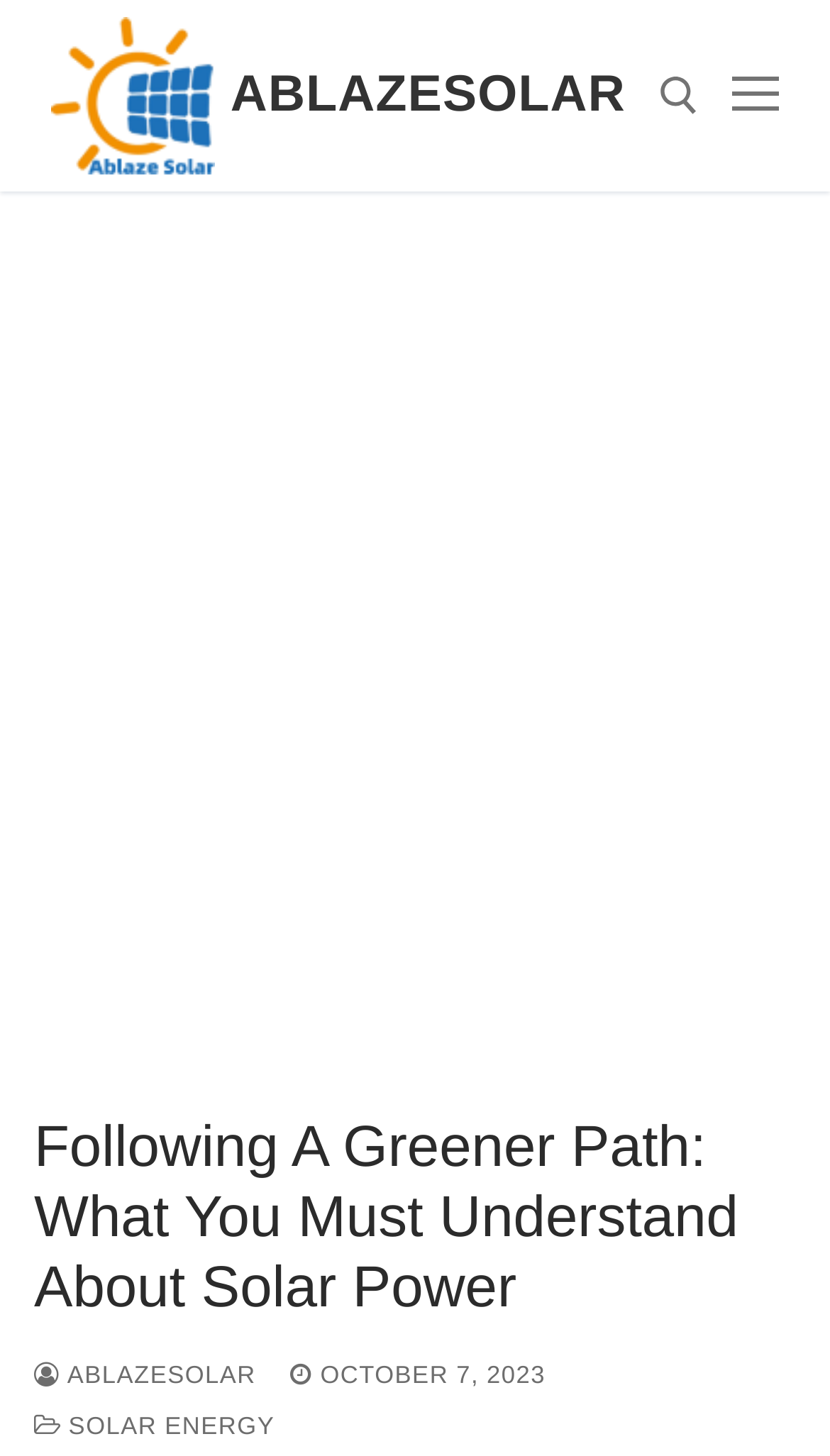Use a single word or phrase to answer the question:
What is the name of the website?

AblazeSolar